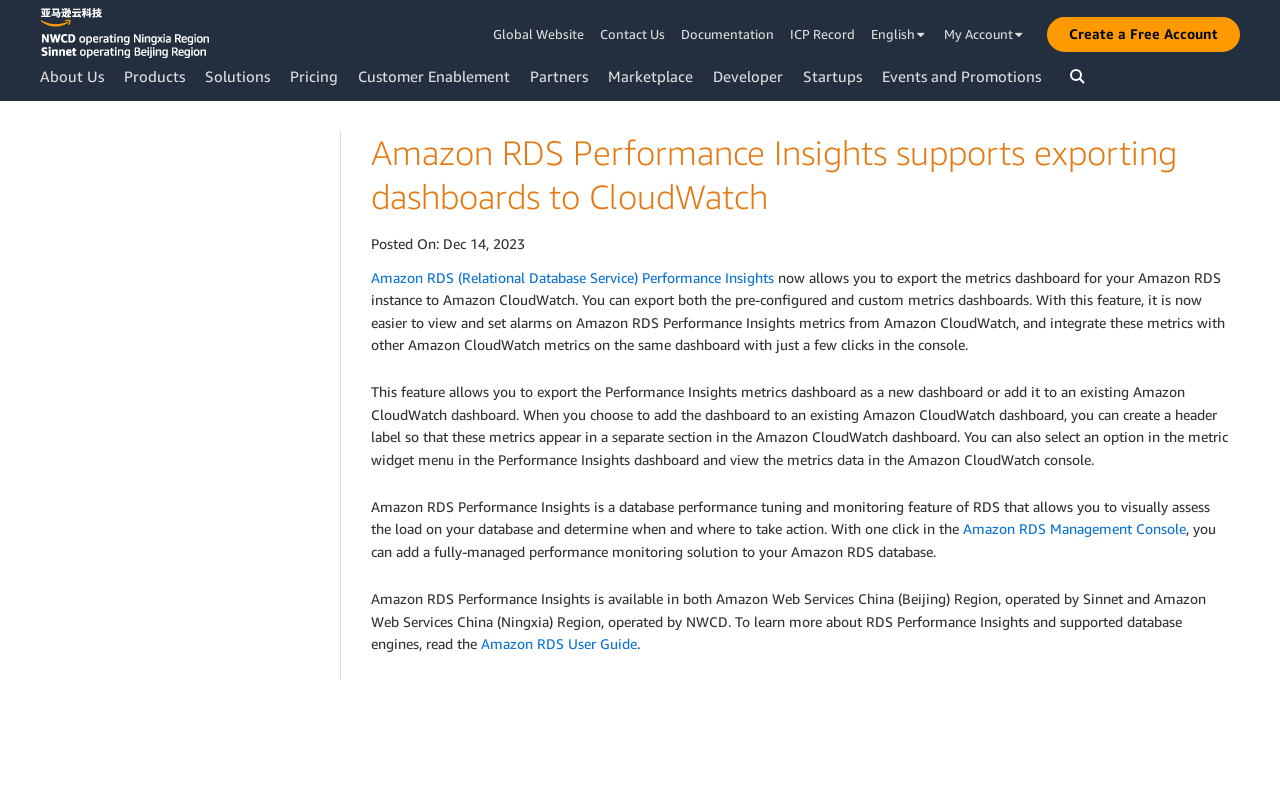Determine the bounding box coordinates of the region that needs to be clicked to achieve the task: "Click here to return to the Amazon Web Services China homepage".

[0.031, 0.01, 0.163, 0.073]